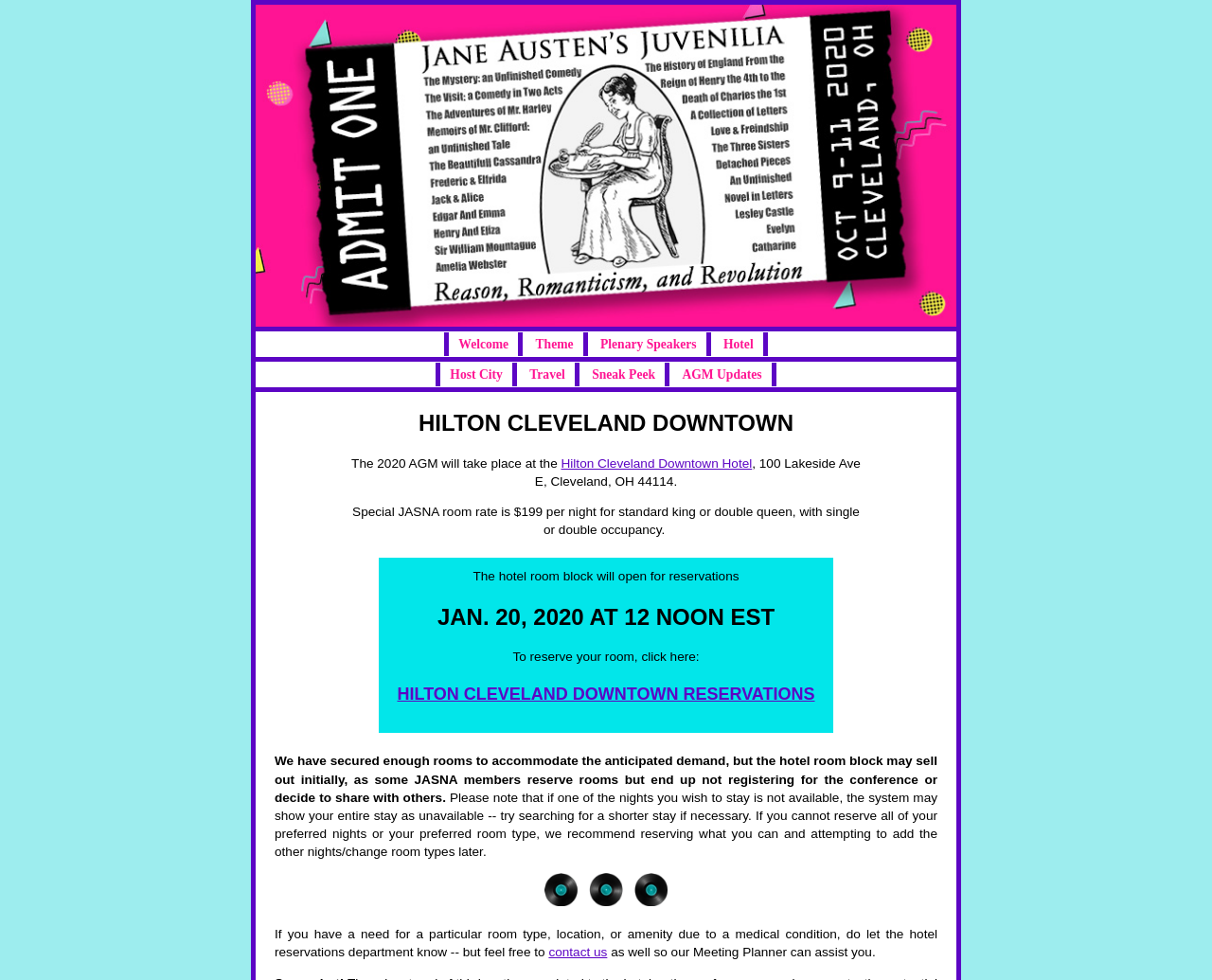What should you do if you cannot reserve all of your preferred nights?
Please answer the question with as much detail and depth as you can.

The answer can be found in the static text section, where it says 'If one of the nights you wish to stay is not available, the system may show your entire stay as unavailable -- try searching for a shorter stay if necessary'.